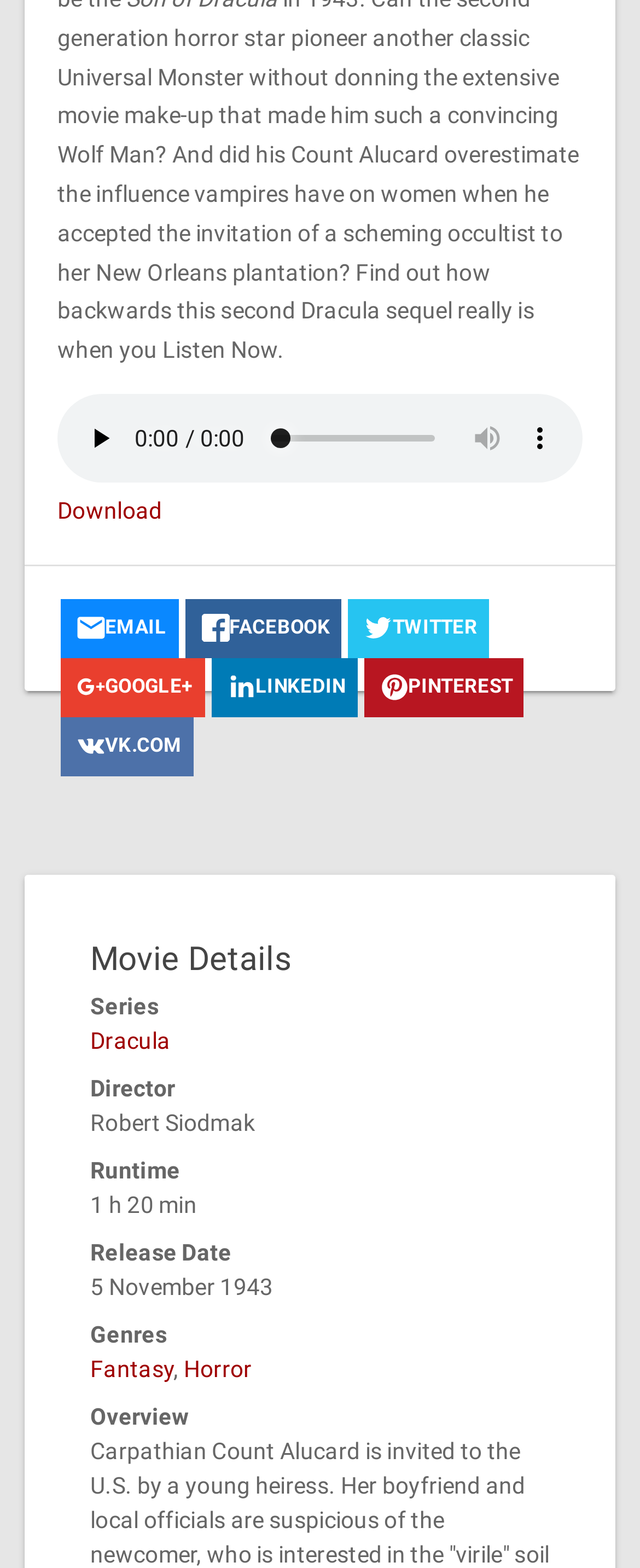Find the bounding box coordinates of the clickable element required to execute the following instruction: "download the file". Provide the coordinates as four float numbers between 0 and 1, i.e., [left, top, right, bottom].

[0.09, 0.317, 0.253, 0.334]